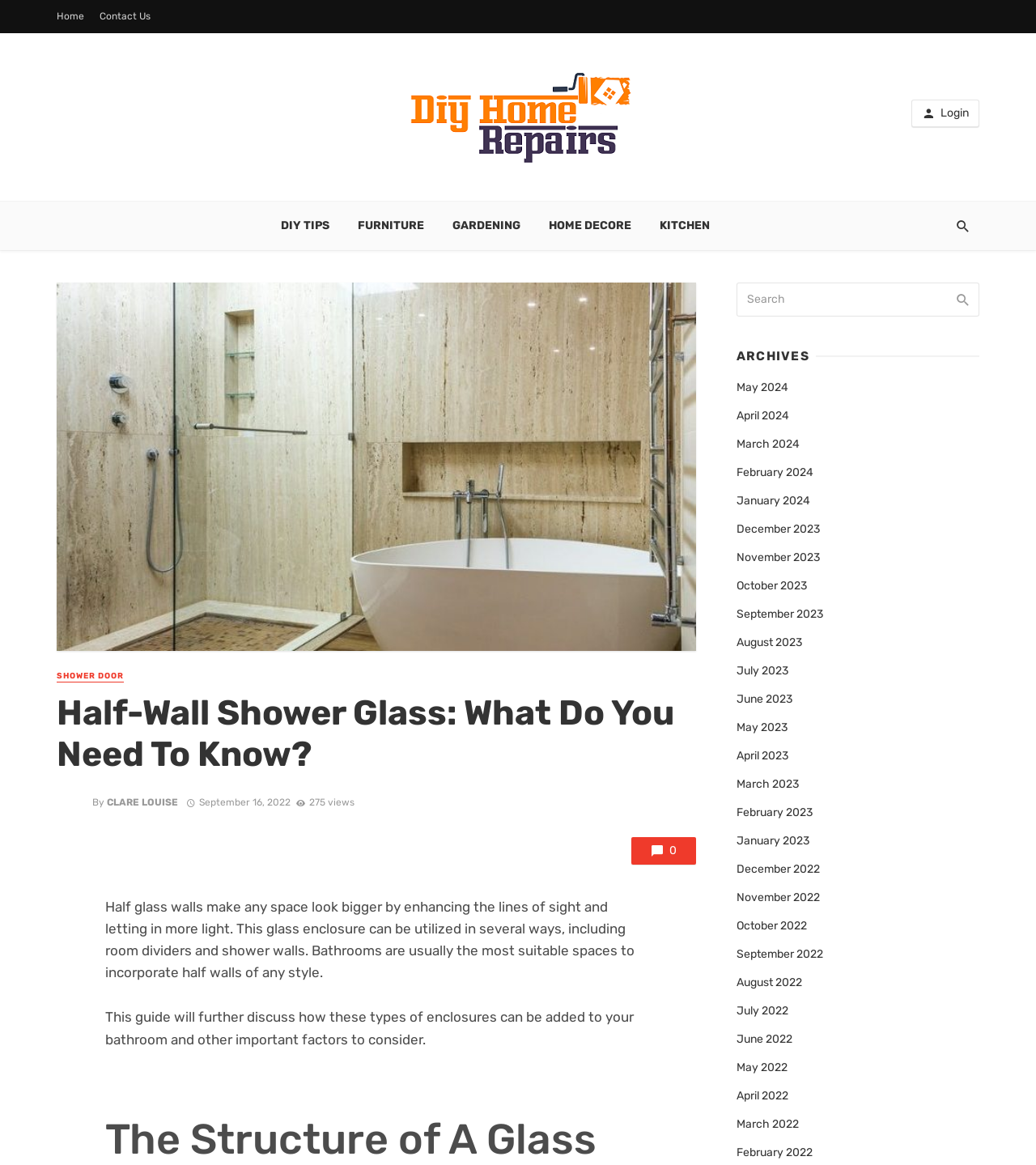Locate the bounding box coordinates of the element you need to click to accomplish the task described by this instruction: "Click on the 'Home' link".

[0.048, 0.007, 0.088, 0.021]